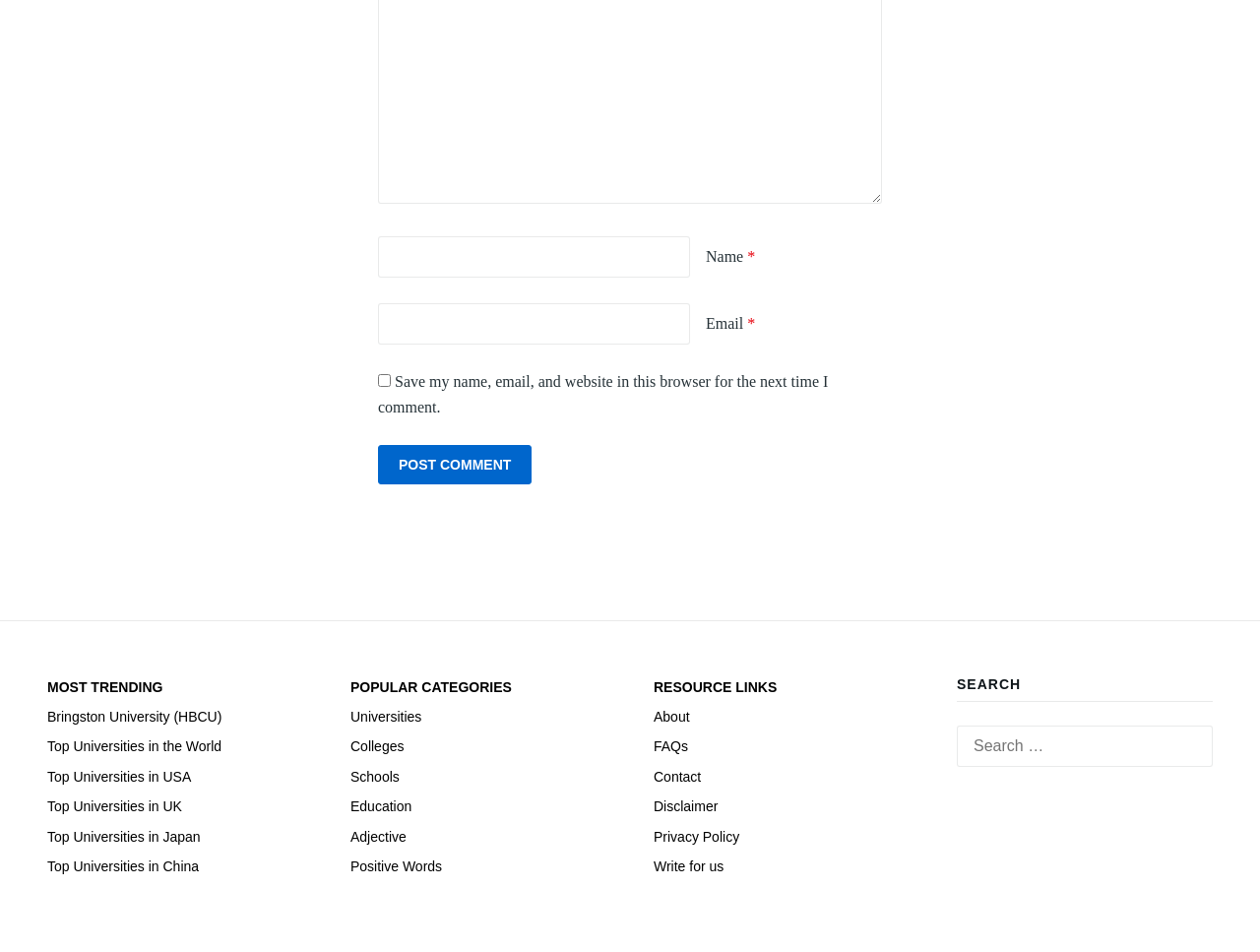What is the purpose of the checkbox?
Answer with a single word or phrase, using the screenshot for reference.

Save comment info